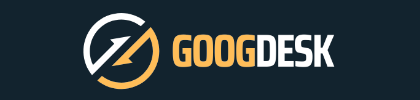What color is the 'GOOG' part of the brand name?
Carefully analyze the image and provide a detailed answer to the question.

According to the caption, the word 'GOOGDESK' is displayed in a bold, sans-serif typeface, with the letters 'GOOG' in a bright yellow color, conveying a sense of energy and innovation.